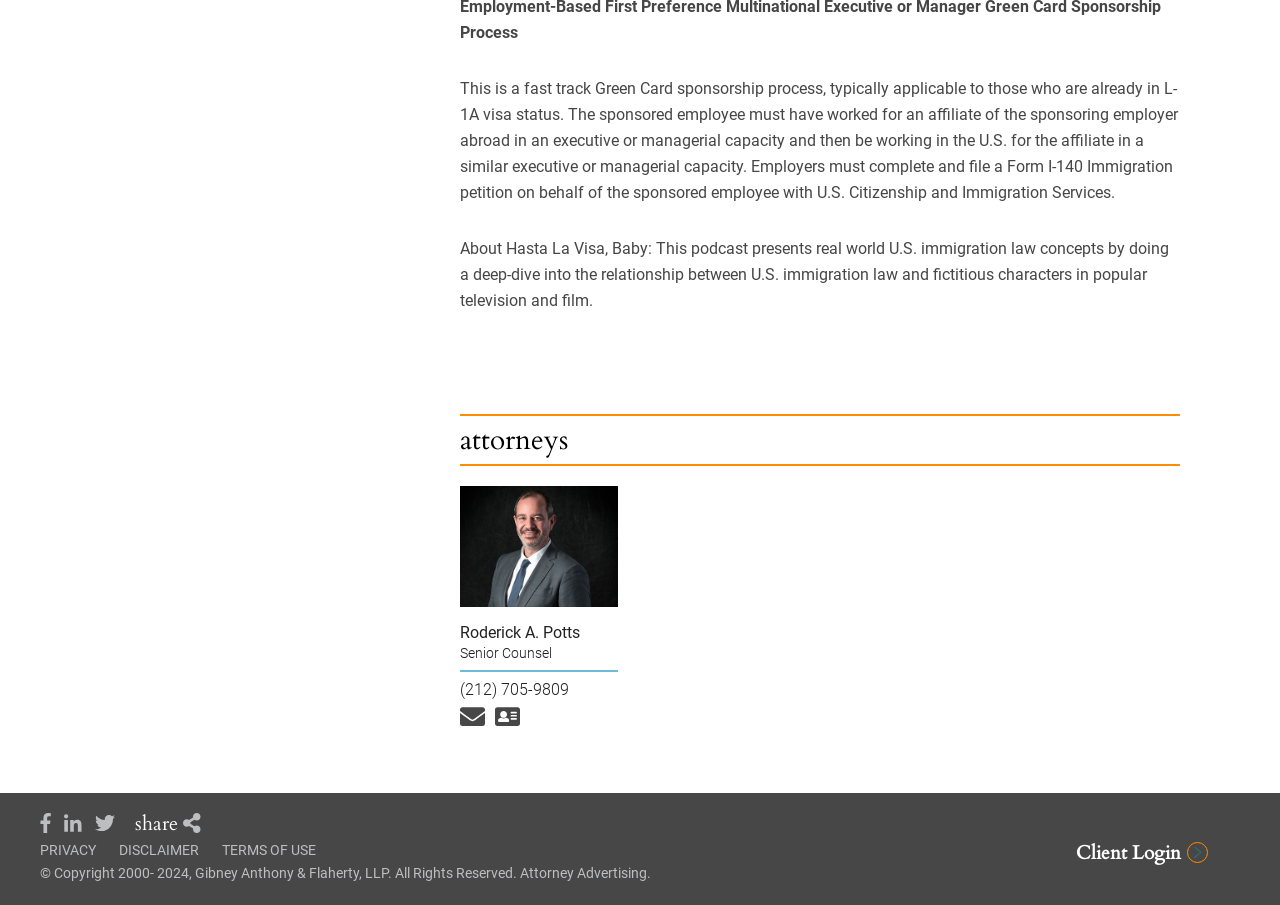Please specify the bounding box coordinates of the region to click in order to perform the following instruction: "Click on the 'Client Login' link".

[0.841, 0.928, 0.944, 0.957]